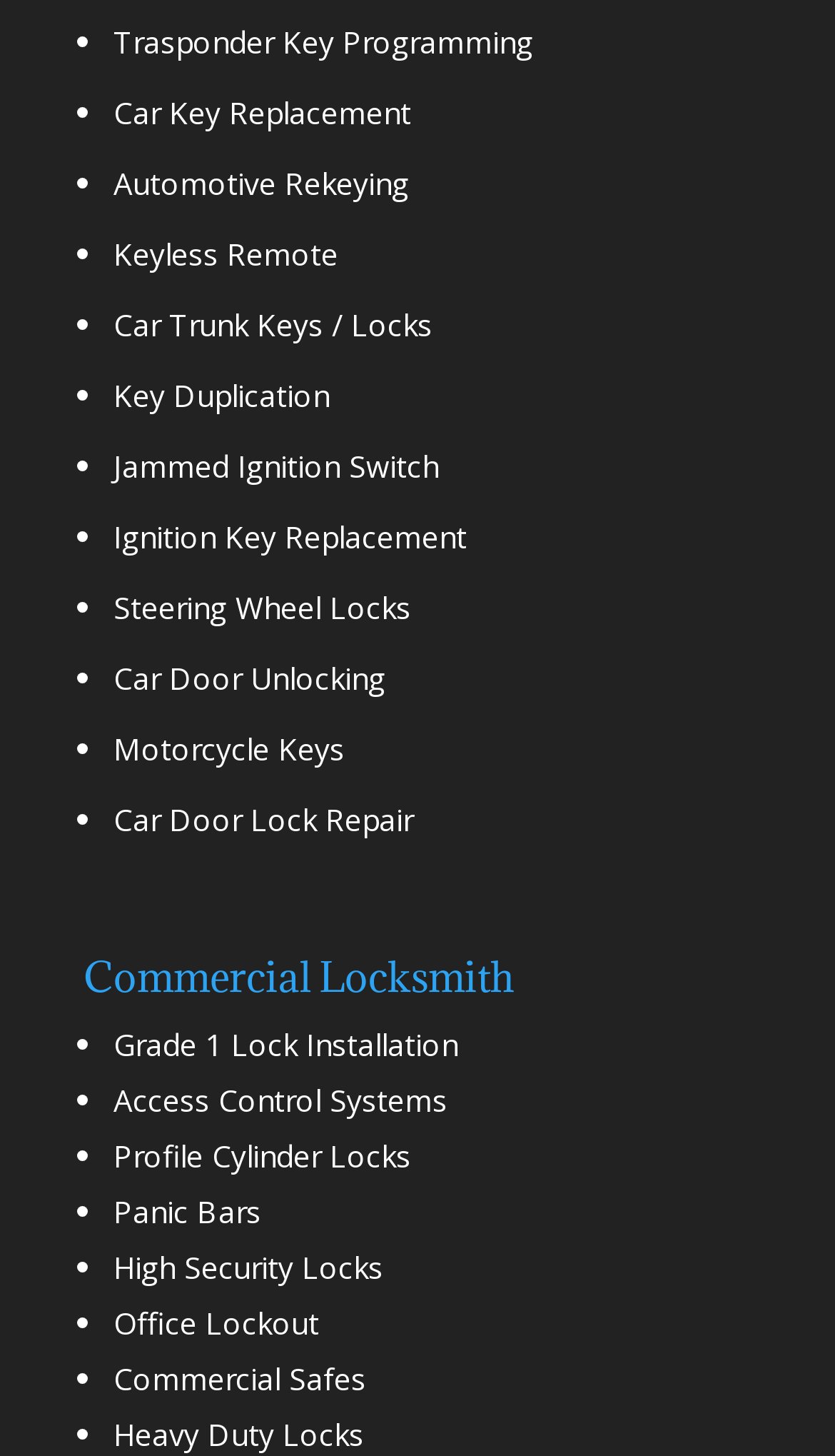Could you please study the image and provide a detailed answer to the question:
What type of locks are installed?

The webpage mentions 'Grade 1 Lock Installation' as one of the services offered under the 'Commercial Locksmith' section, indicating that the website installs Grade 1 locks.